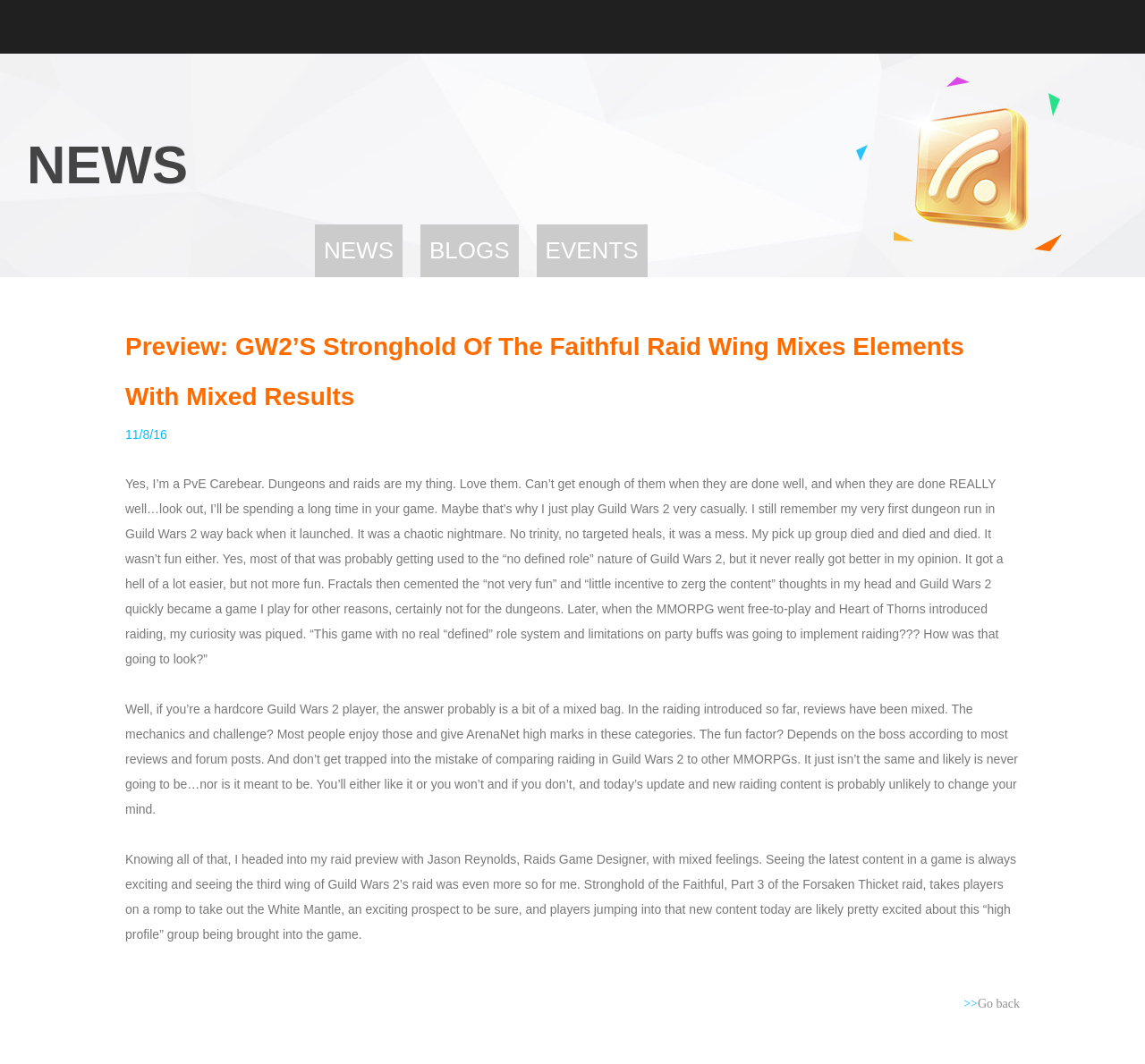Pinpoint the bounding box coordinates of the area that should be clicked to complete the following instruction: "Check the 'Stronghold of the Faithful Raid Wing' preview". The coordinates must be given as four float numbers between 0 and 1, i.e., [left, top, right, bottom].

[0.109, 0.303, 0.891, 0.397]